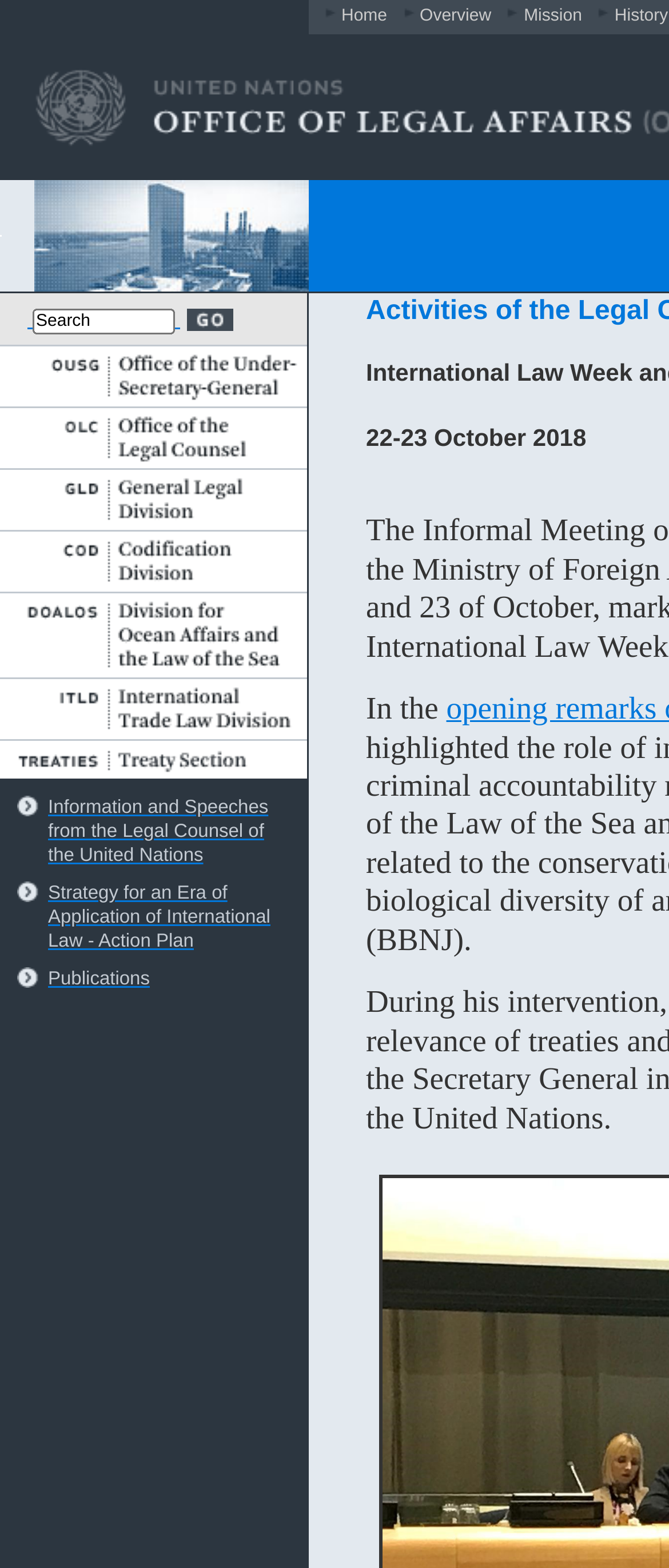What is the purpose of the search bar?
Answer the question in as much detail as possible.

The search bar is located at the top of the webpage, and it has a submit button next to it. This suggests that the search bar is intended for users to input keywords or phrases to search for information within the website.